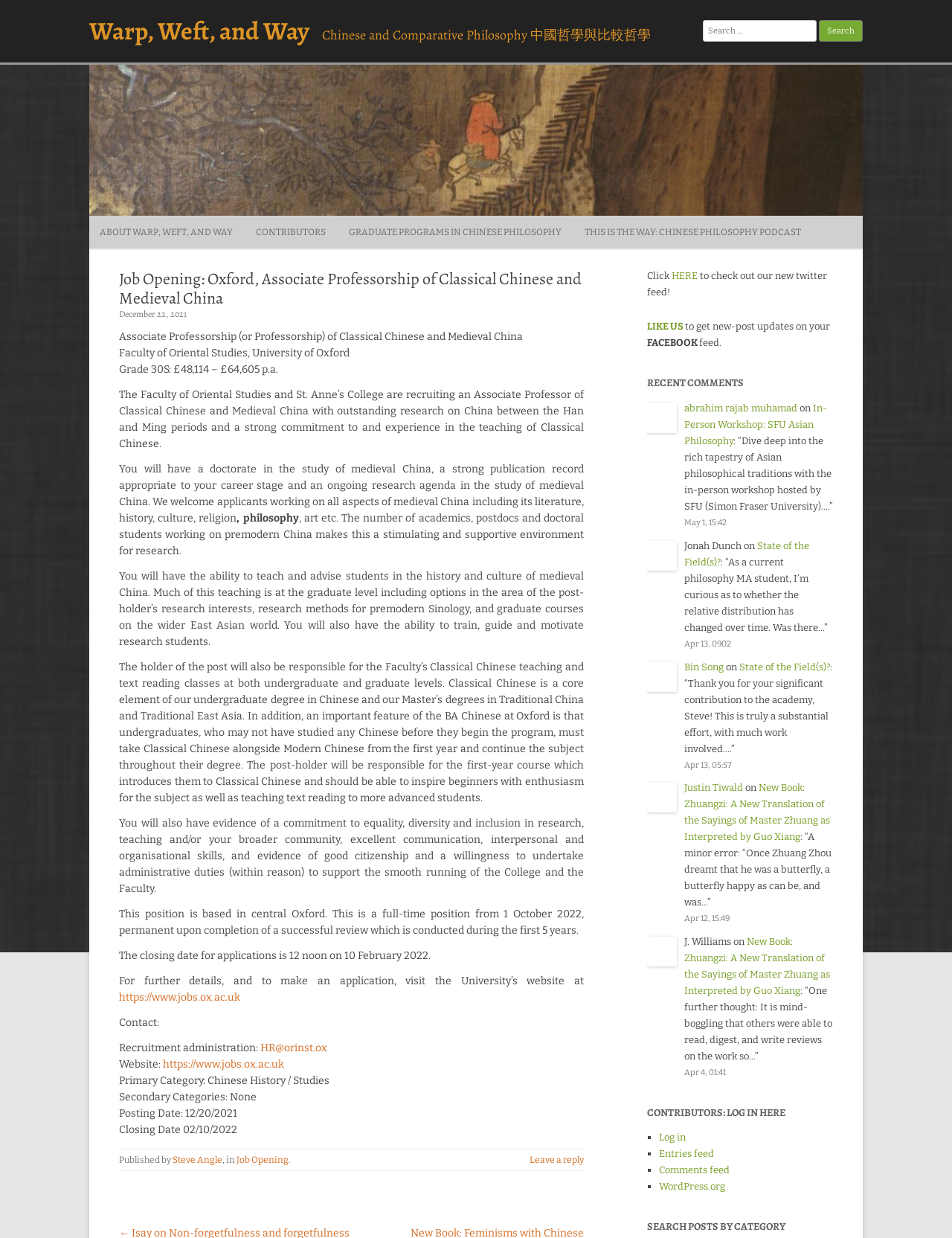Kindly determine the bounding box coordinates of the area that needs to be clicked to fulfill this instruction: "Search for a keyword".

[0.738, 0.016, 0.858, 0.034]